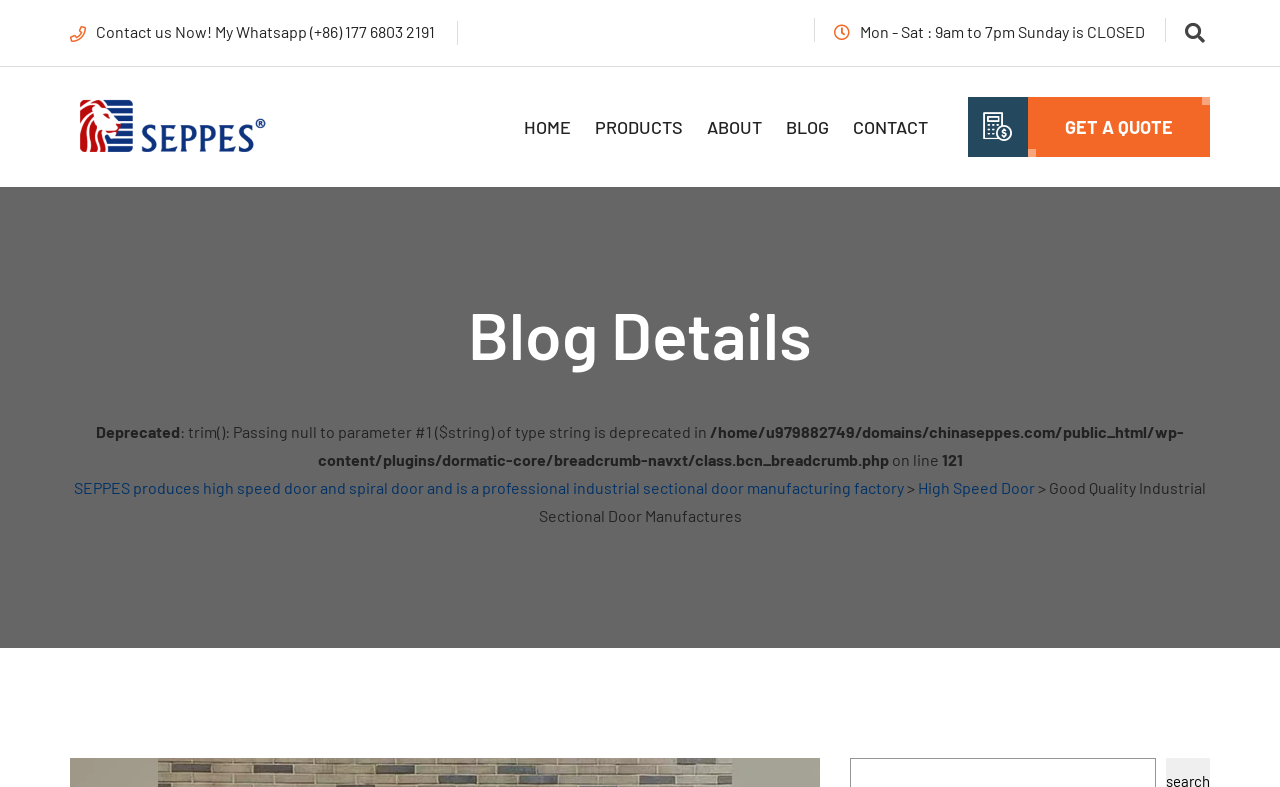Find the bounding box coordinates for the area that should be clicked to accomplish the instruction: "Get a quote for industrial sectional doors".

[0.803, 0.123, 0.945, 0.199]